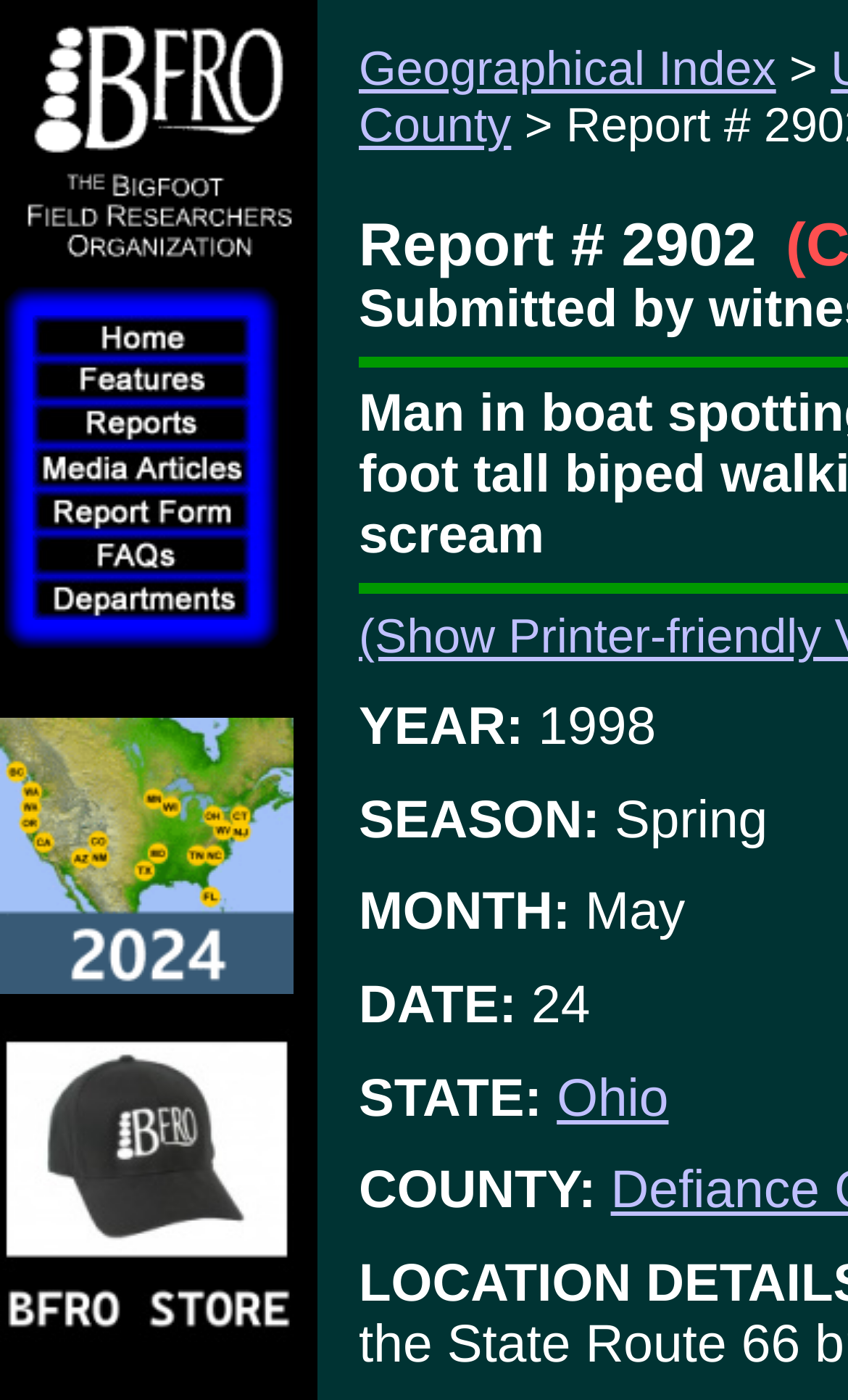Specify the bounding box coordinates of the area to click in order to follow the given instruction: "Click the link to Ohio."

[0.657, 0.764, 0.788, 0.806]